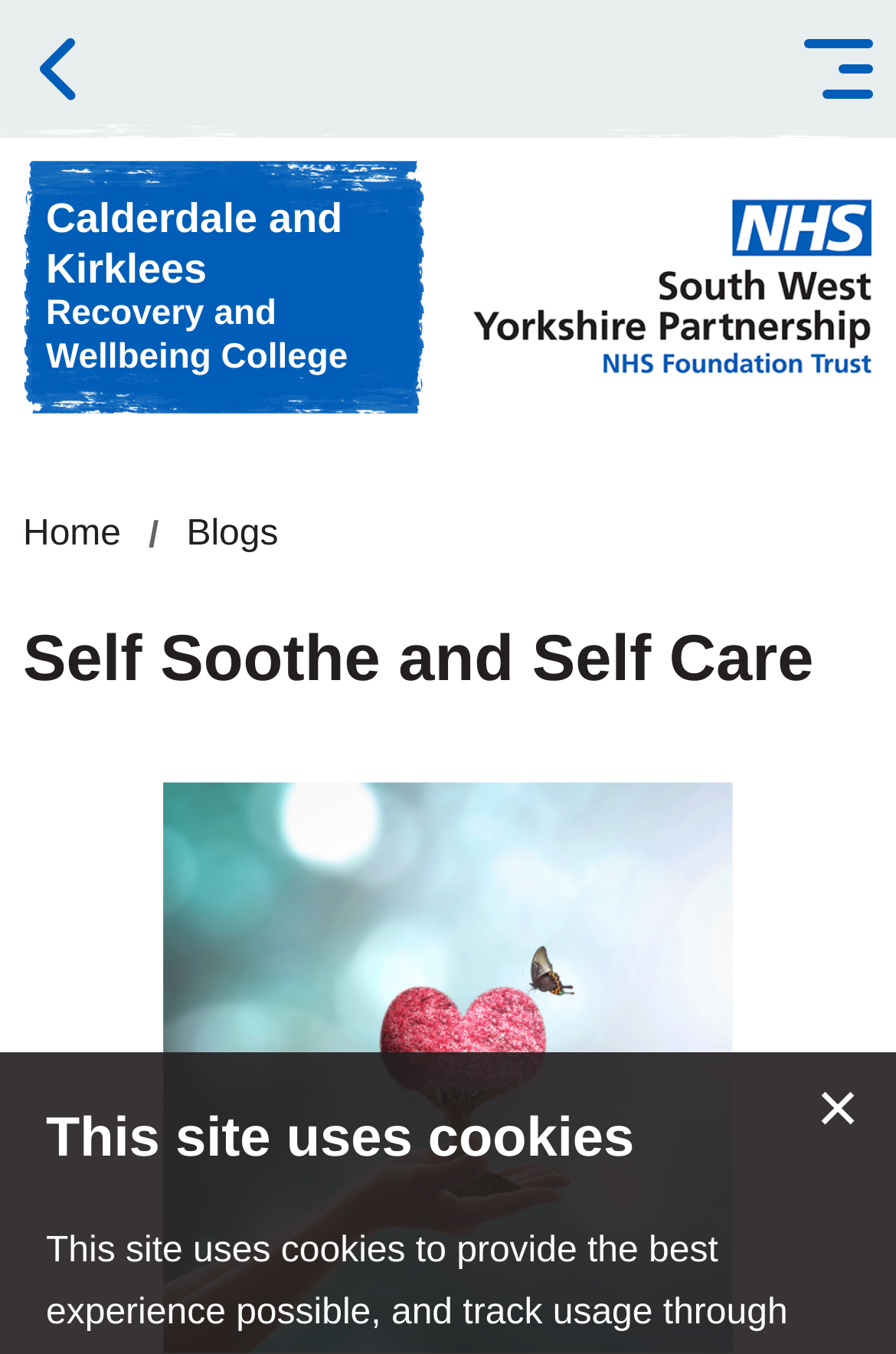Answer the question briefly using a single word or phrase: 
What is the logo on the top right?

NHS South West Yorkshire Partnership Logo